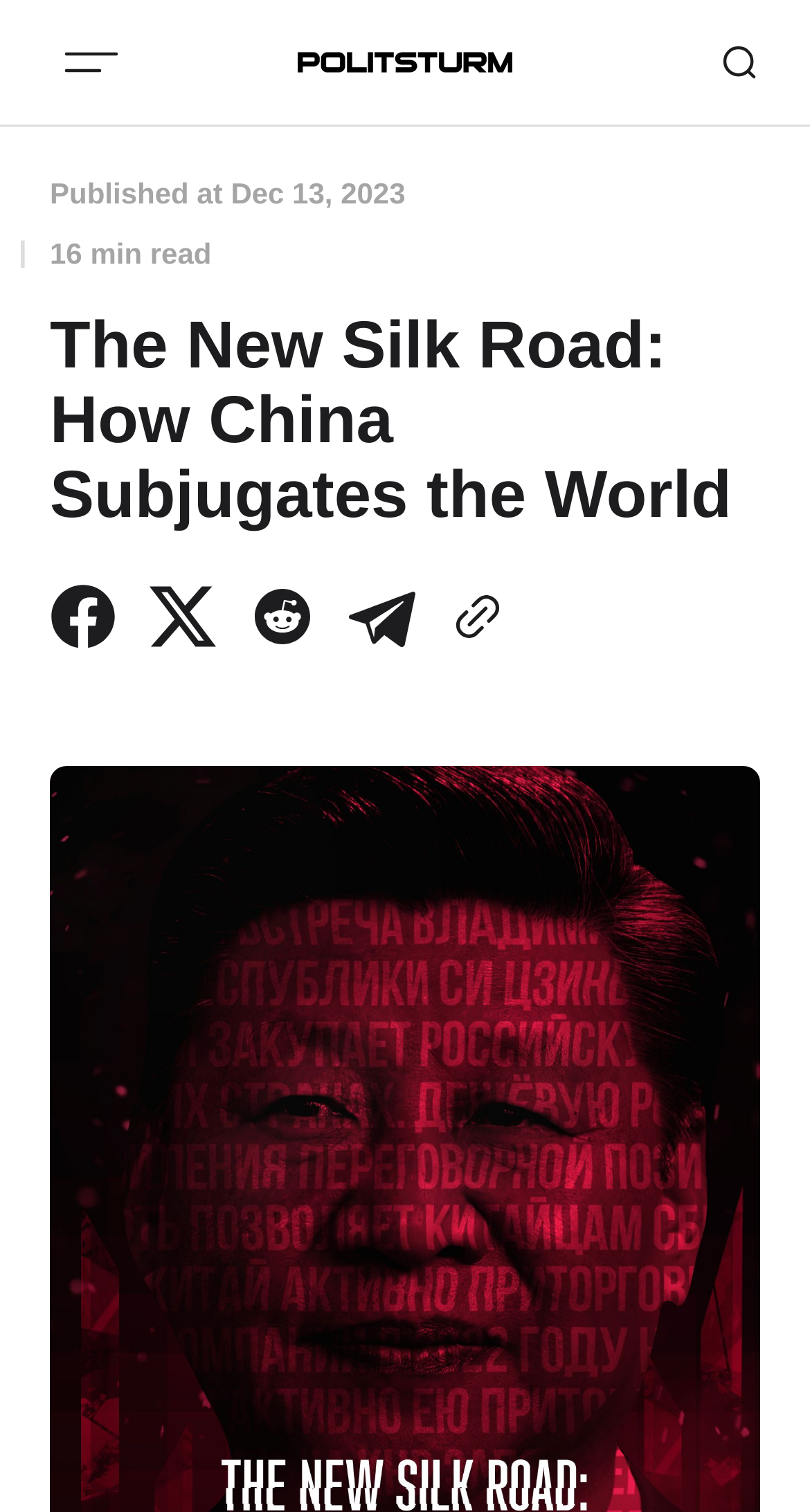How many social media platforms can the article be shared on? Examine the screenshot and reply using just one word or a brief phrase.

4